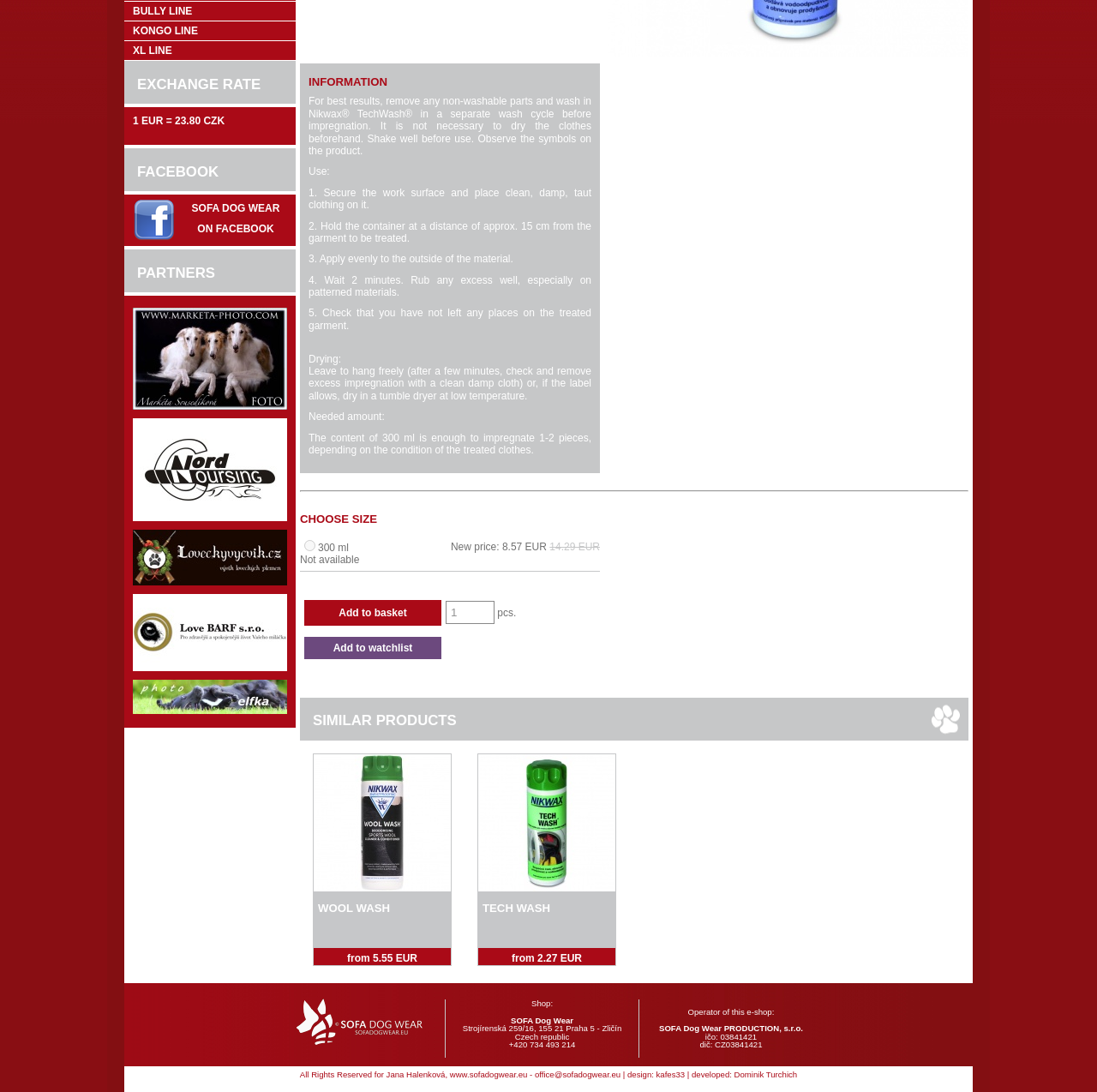Using the description "alt="SOFA Dog Wear - www.marketa-photo.com/cz/"", locate and provide the bounding box of the UI element.

[0.121, 0.37, 0.262, 0.381]